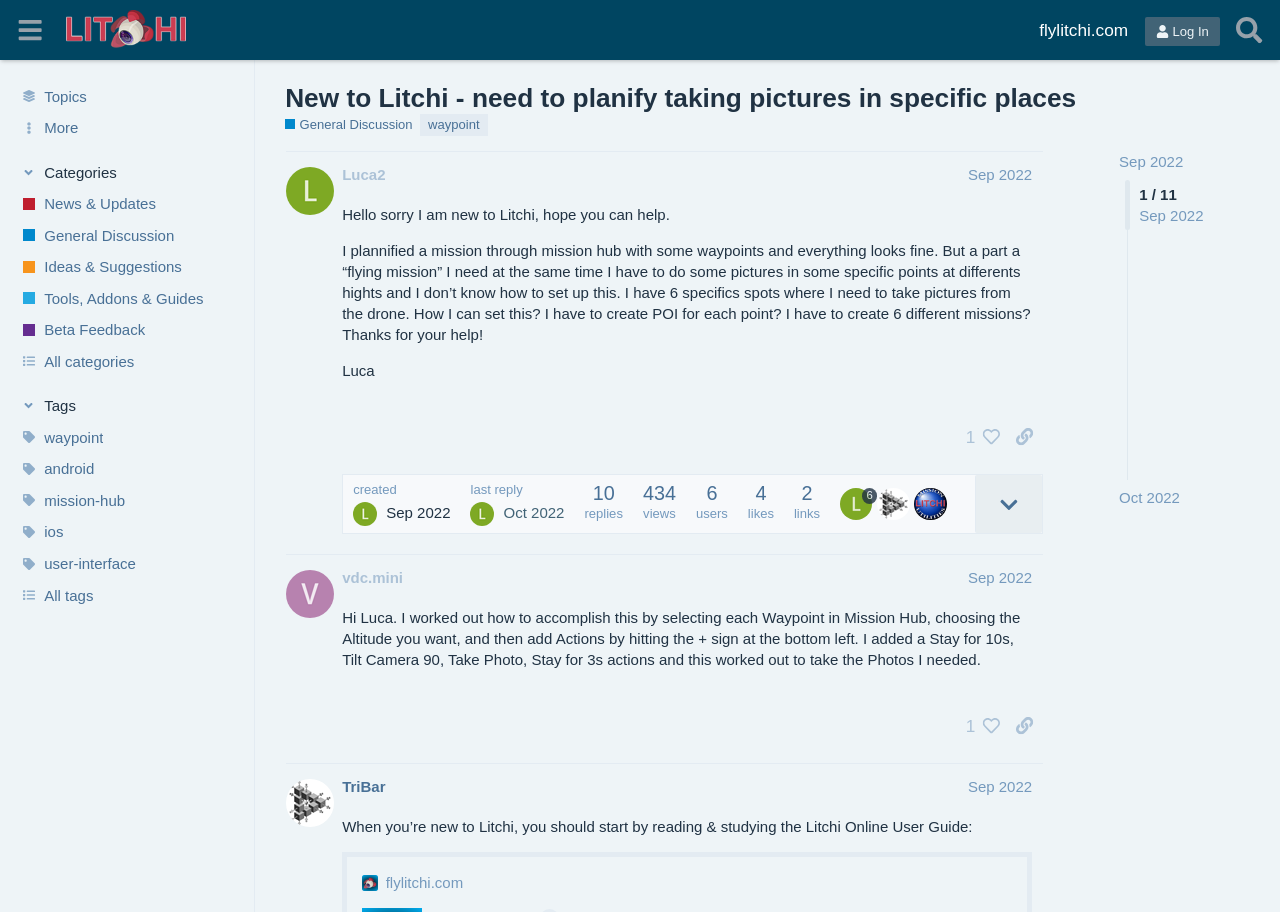Using the webpage screenshot and the element description last reply Oct 2022, determine the bounding box coordinates. Specify the coordinates in the format (top-left x, top-left y, bottom-right x, bottom-right y) with values ranging from 0 to 1.

[0.368, 0.53, 0.441, 0.577]